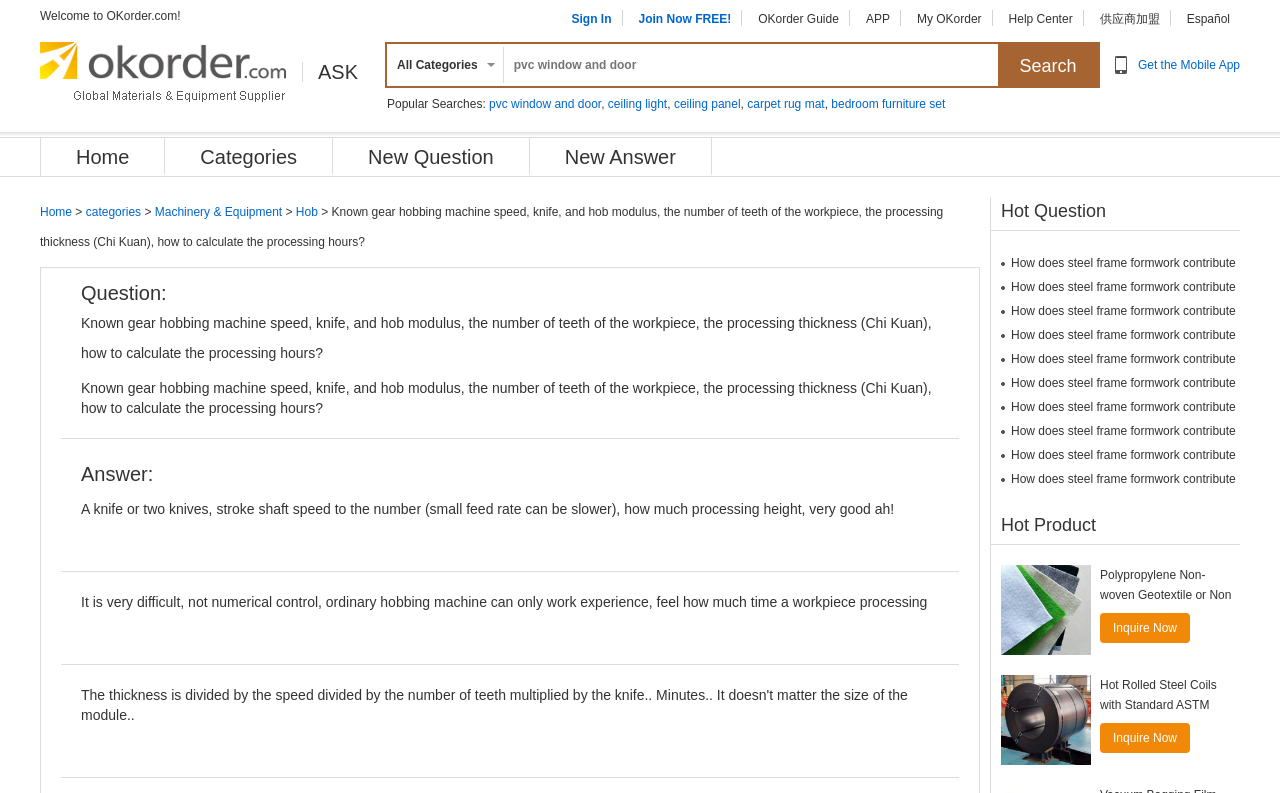Create an in-depth description of the webpage, covering main sections.

This webpage is a question-and-answer page on the OKorder.com website. At the top, there is a welcome message and a navigation bar with links to sign in, join, and access various features such as the OKorder guide, app, and help center. Below the navigation bar, there is a search bar with a button to search for answers.

On the left side of the page, there is a list of popular searches, including links to "pvc window and door", "ceiling light", and "bedroom furniture set". Below the popular searches, there are links to the home page, categories, and new questions and answers.

The main content of the page is a question about calculating processing hours for a gear hobbing machine, followed by two answers from users. The question and answers are formatted with headings and text.

On the right side of the page, there are two sections: "Hot Question" and "Hot Product". The "Hot Question" section lists several links to other questions related to steel frame formwork, while the "Hot Product" section displays two products with images and links to inquire about them.

Throughout the page, there are various buttons and links to navigate to different parts of the website, including a link to get the mobile app and a link to ask a new question.